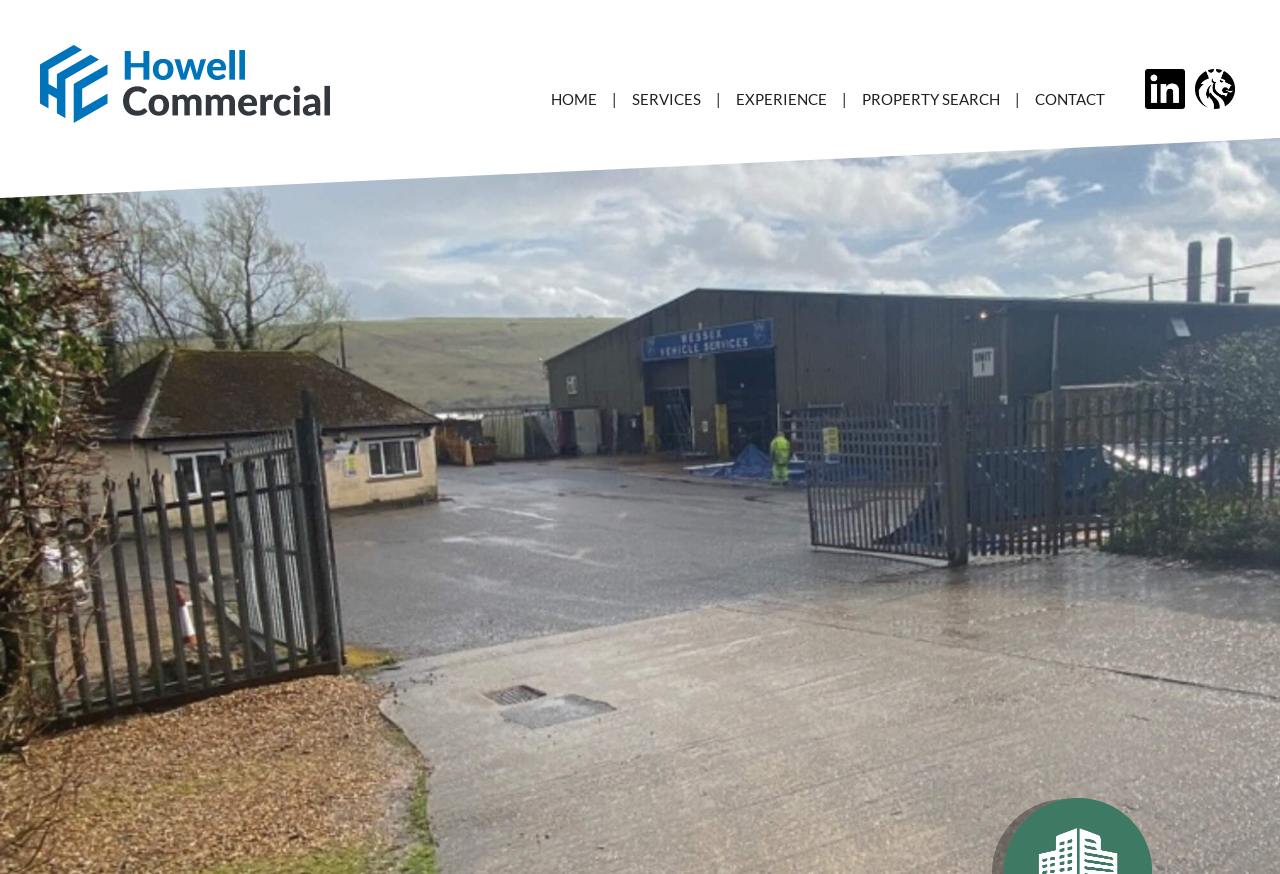Locate and provide the bounding box coordinates for the HTML element that matches this description: "EXPERIENCE".

[0.563, 0.073, 0.658, 0.153]